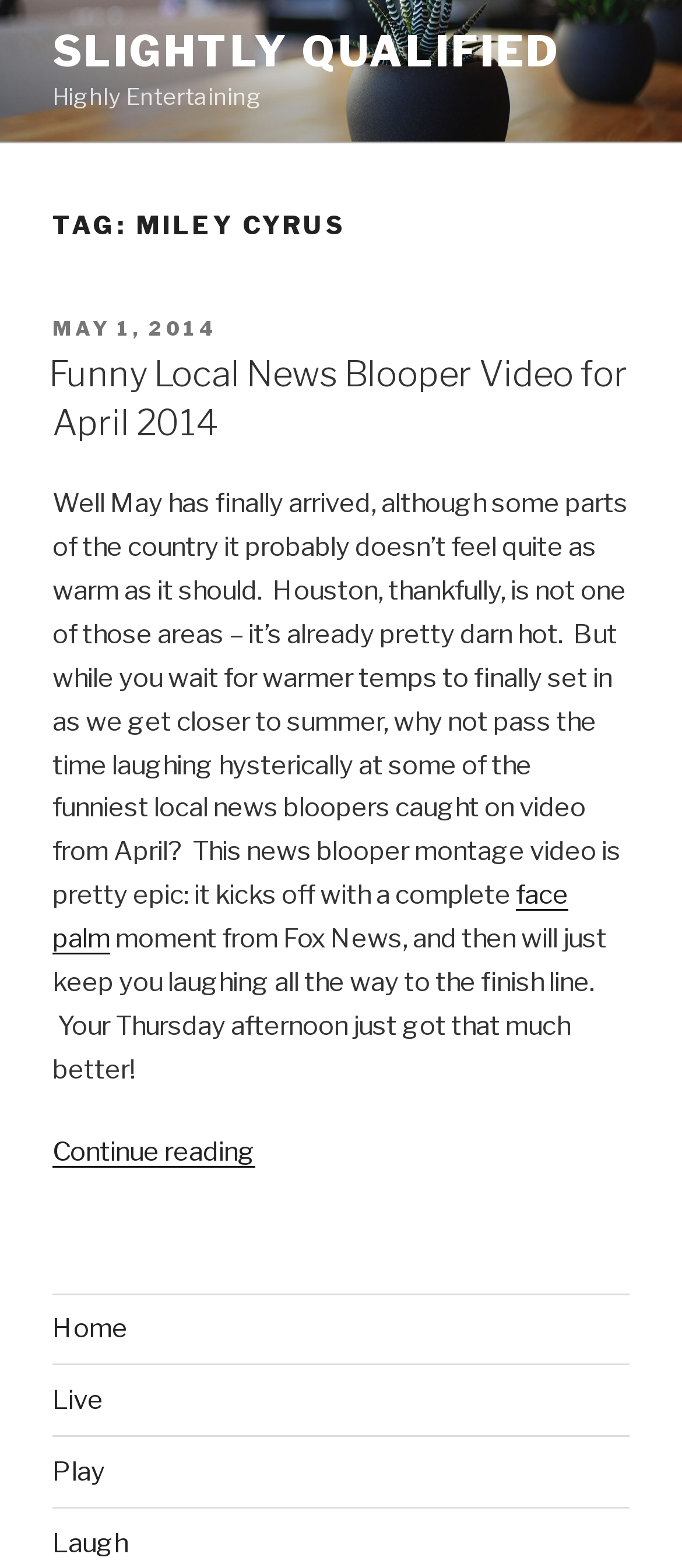Determine the bounding box coordinates of the element's region needed to click to follow the instruction: "View January 2024 archives". Provide these coordinates as four float numbers between 0 and 1, formatted as [left, top, right, bottom].

None